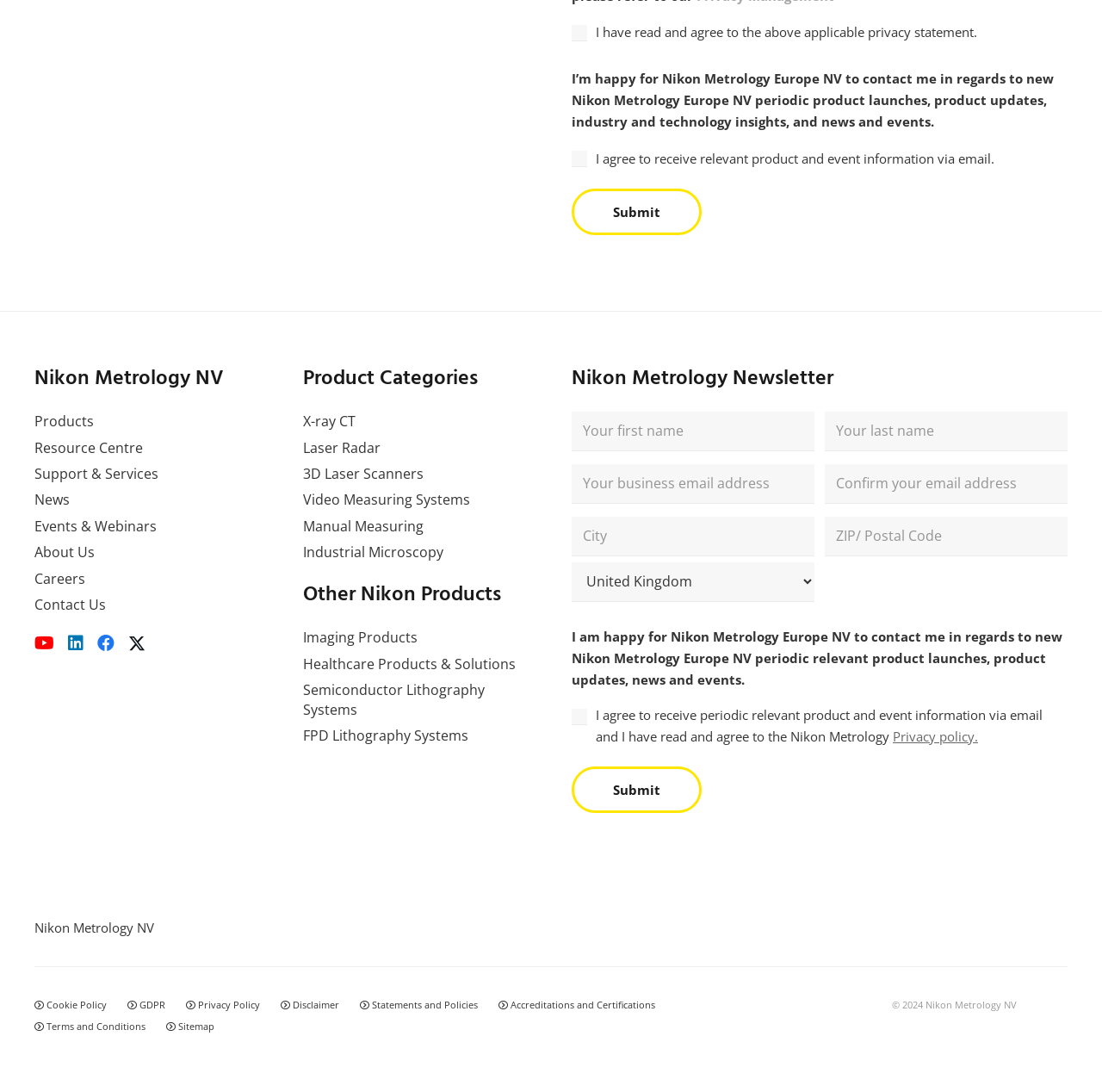Refer to the image and answer the question with as much detail as possible: What is the purpose of the 'Consent' section?

I found the 'Consent' section which contains a checkbox and a description. The description states that by checking the box, the user agrees to receive relevant product and event information via email. Therefore, the purpose of the 'Consent' section is to obtain the user's consent to receive such information.